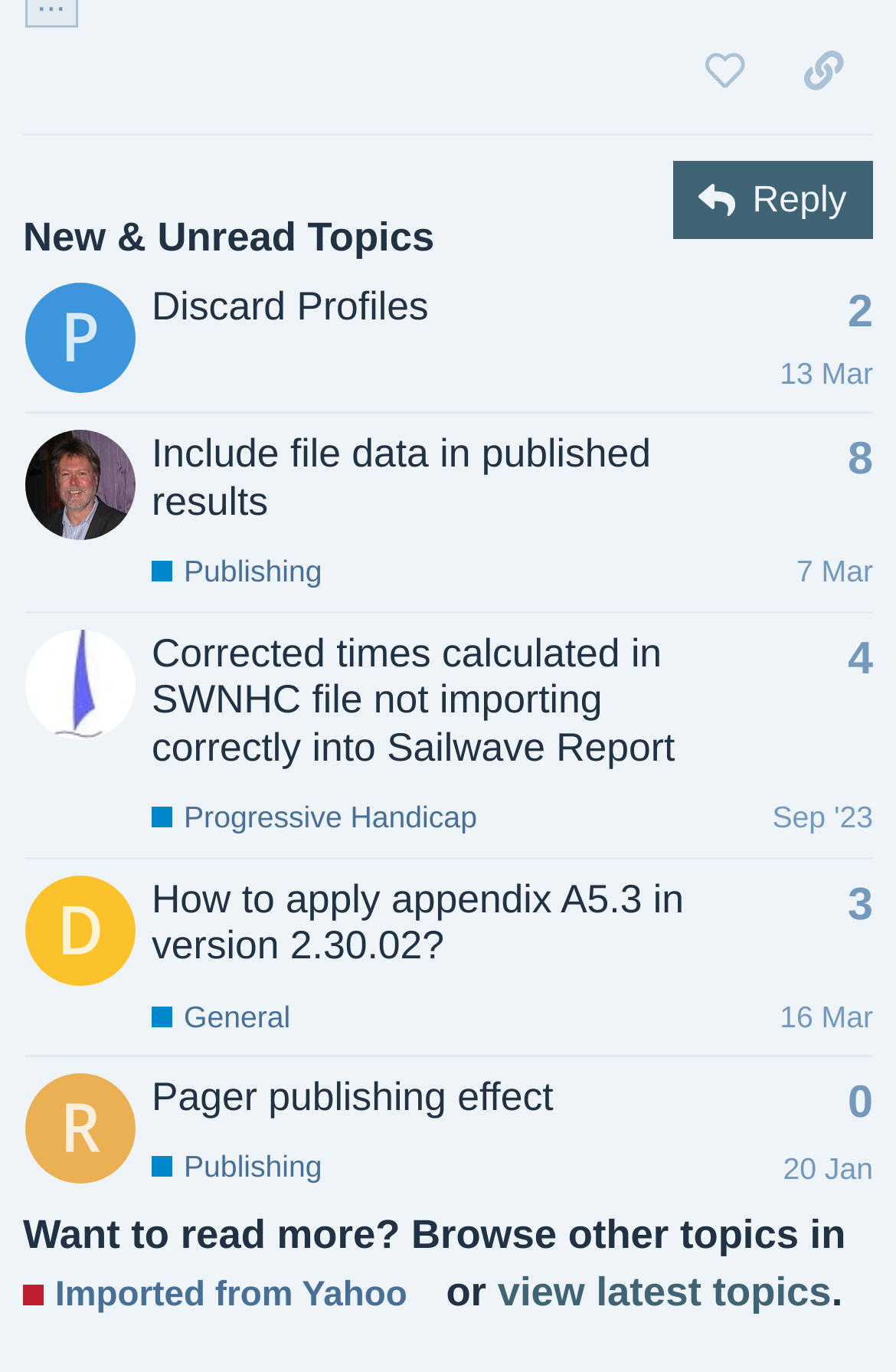Refer to the screenshot and give an in-depth answer to this question: How many replies does the second topic have?

I looked at the second row in the table and found the generic text 'This topic has 8 replies' which indicates the number of replies for the second topic.